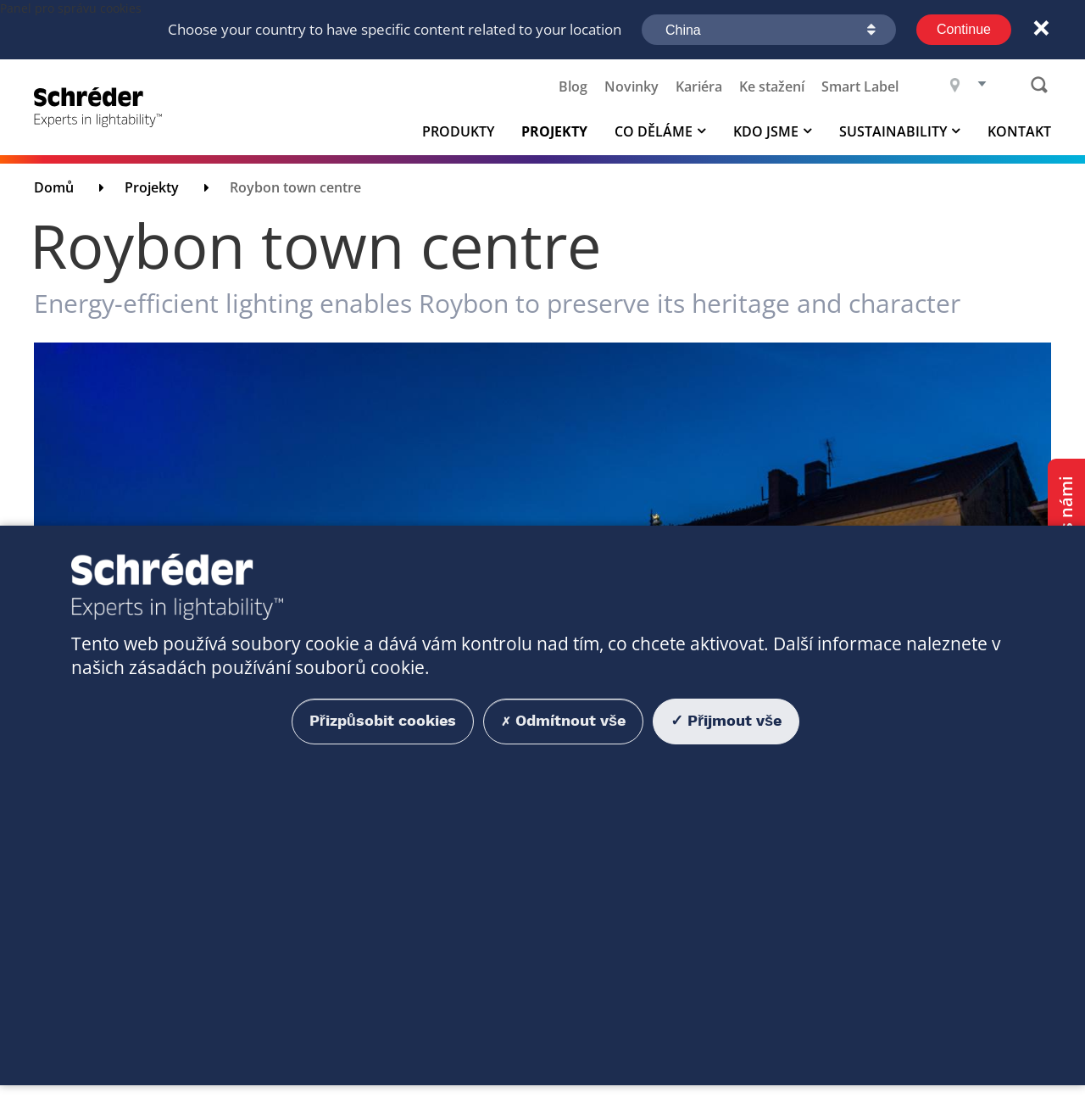How many links are in the main menu?
Please describe in detail the information shown in the image to answer the question.

I counted the number of links under the 'Hlavní menu' navigation element, which are 'PRODUKTY', 'PROJEKTY', 'CO DĚLÁME', 'KDO JSME', and 'KONTAKT'.